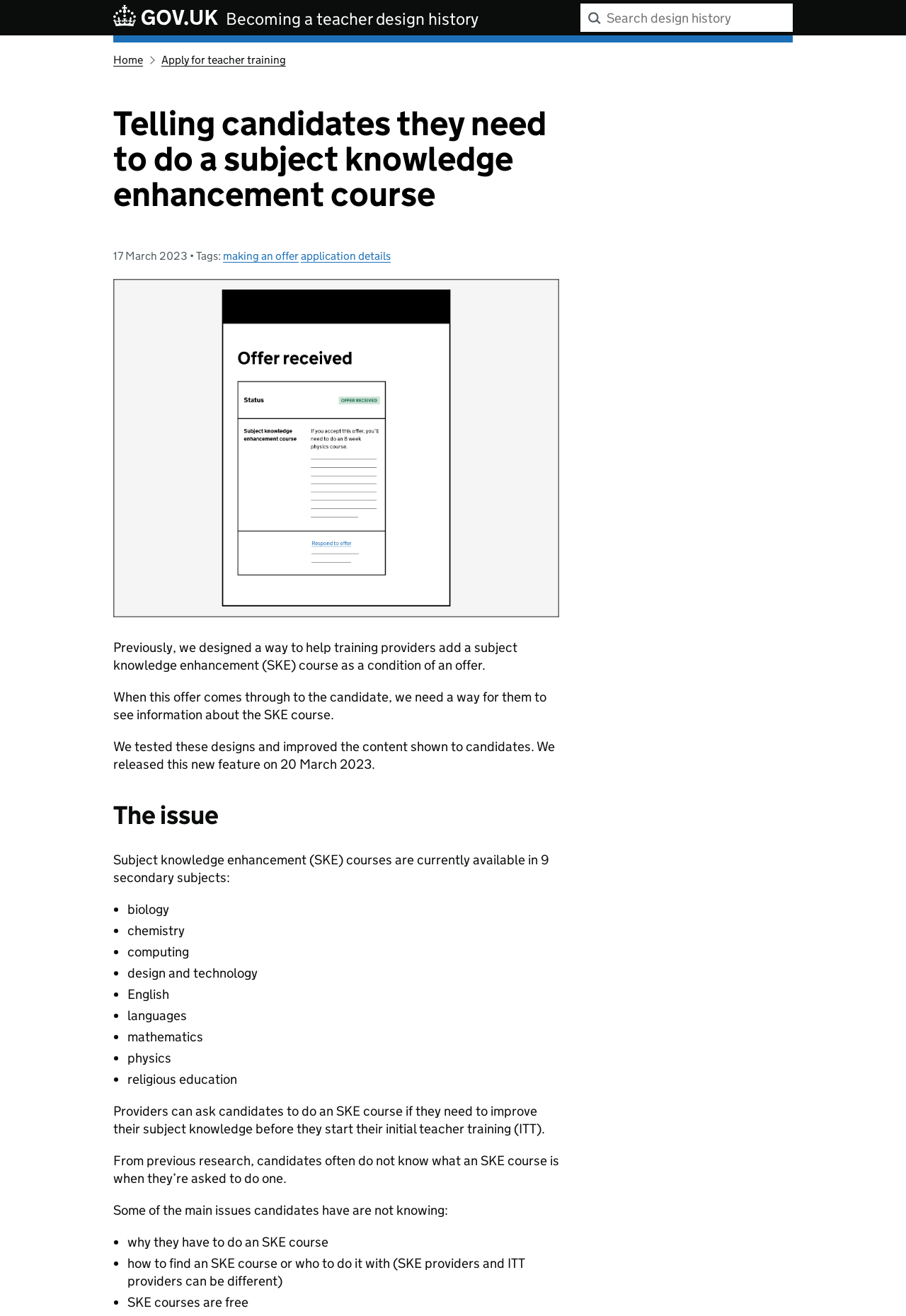What is the purpose of a subject knowledge enhancement course?
Provide a detailed and well-explained answer to the question.

According to the webpage, providers can ask candidates to do an SKE course if they need to improve their subject knowledge before they start their initial teacher training (ITT). This implies that the purpose of an SKE course is to improve the candidate's subject knowledge.